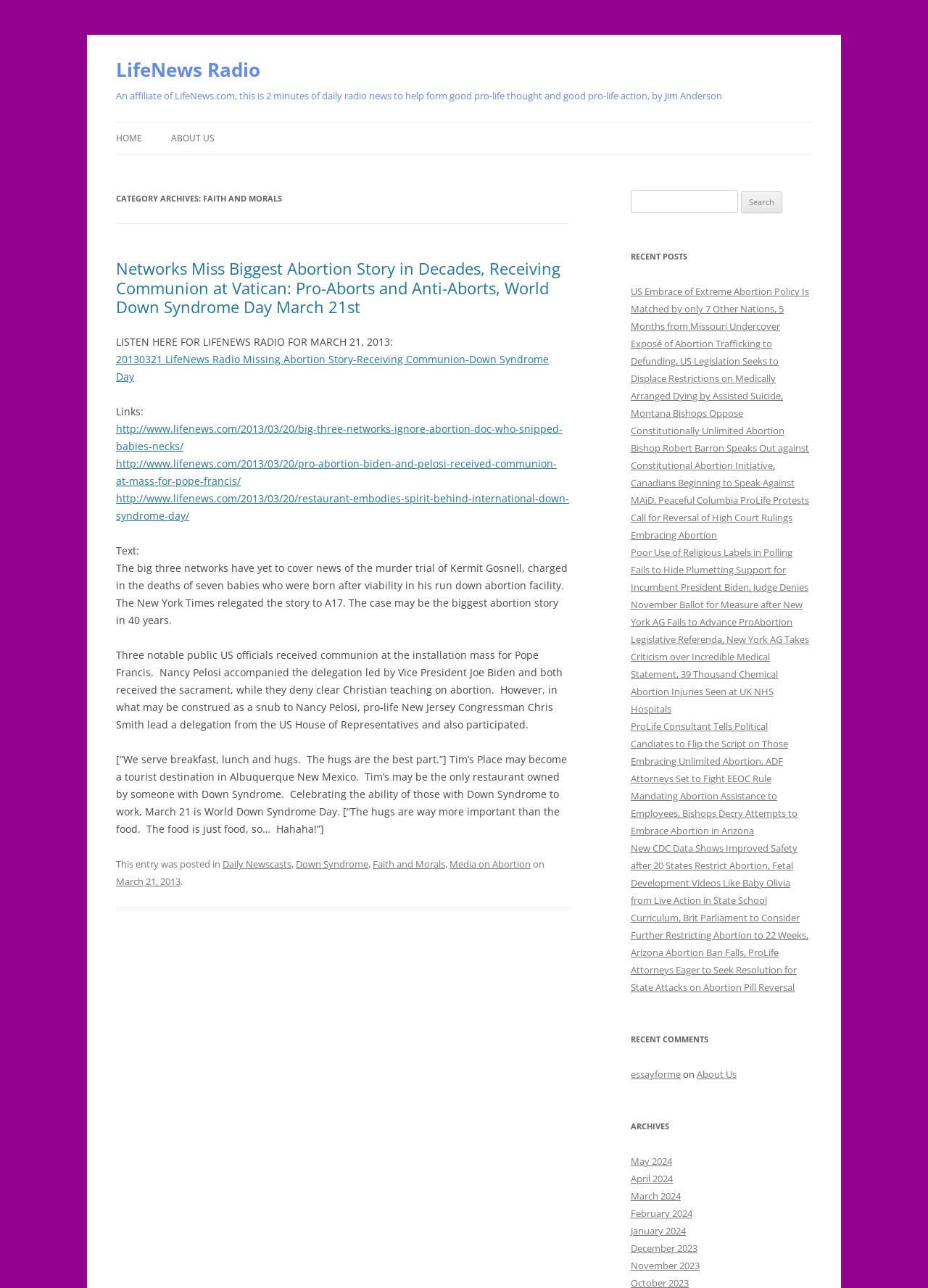Please provide the bounding box coordinates for the UI element as described: "Home". The coordinates must be four floats between 0 and 1, represented as [left, top, right, bottom].

[0.125, 0.095, 0.153, 0.12]